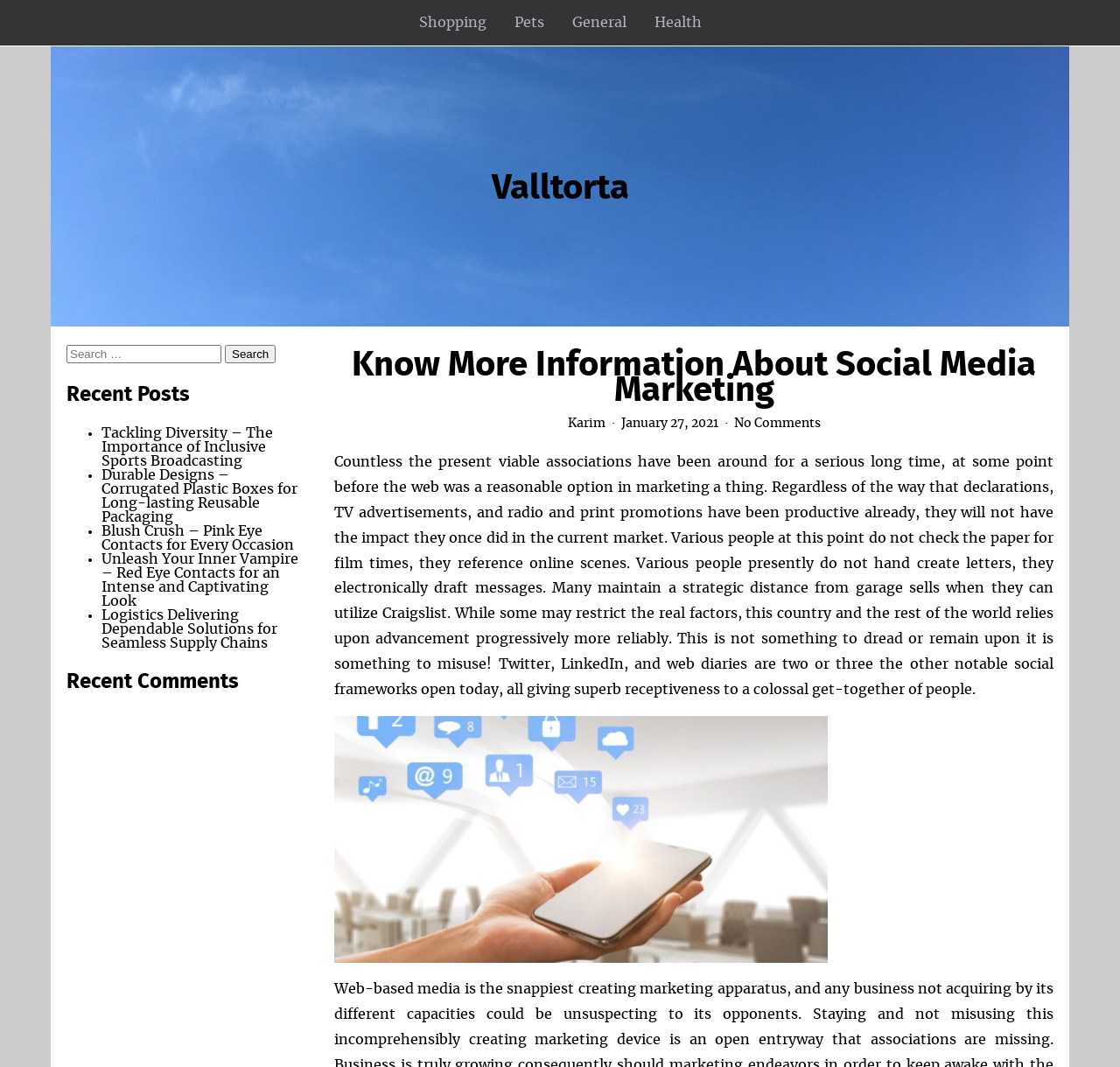Extract the bounding box for the UI element that matches this description: "About".

None